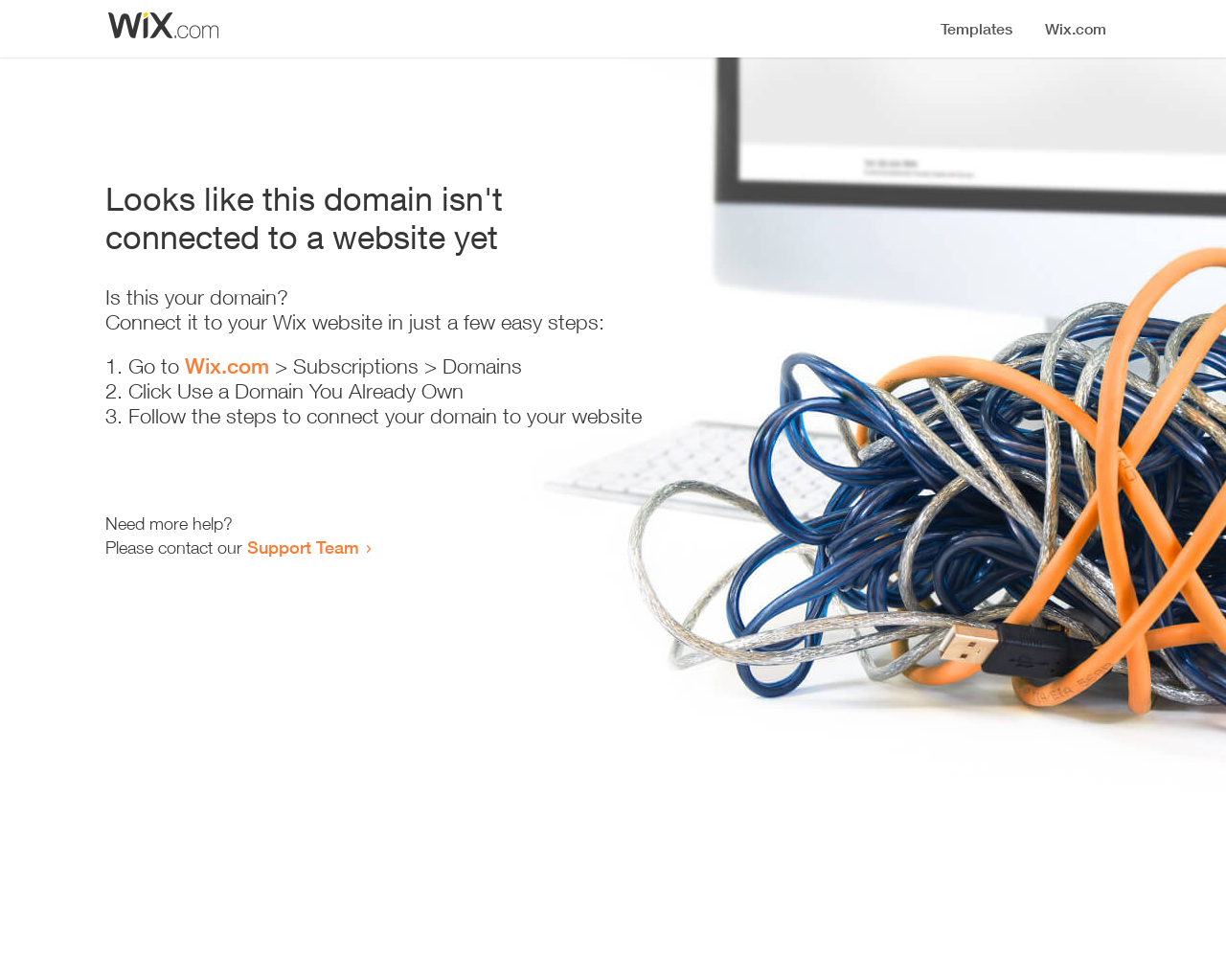What is the purpose of the webpage?
Can you provide a detailed and comprehensive answer to the question?

The webpage provides instructions on how to connect a domain to a Wix website, which implies that the purpose of the webpage is to facilitate this process.